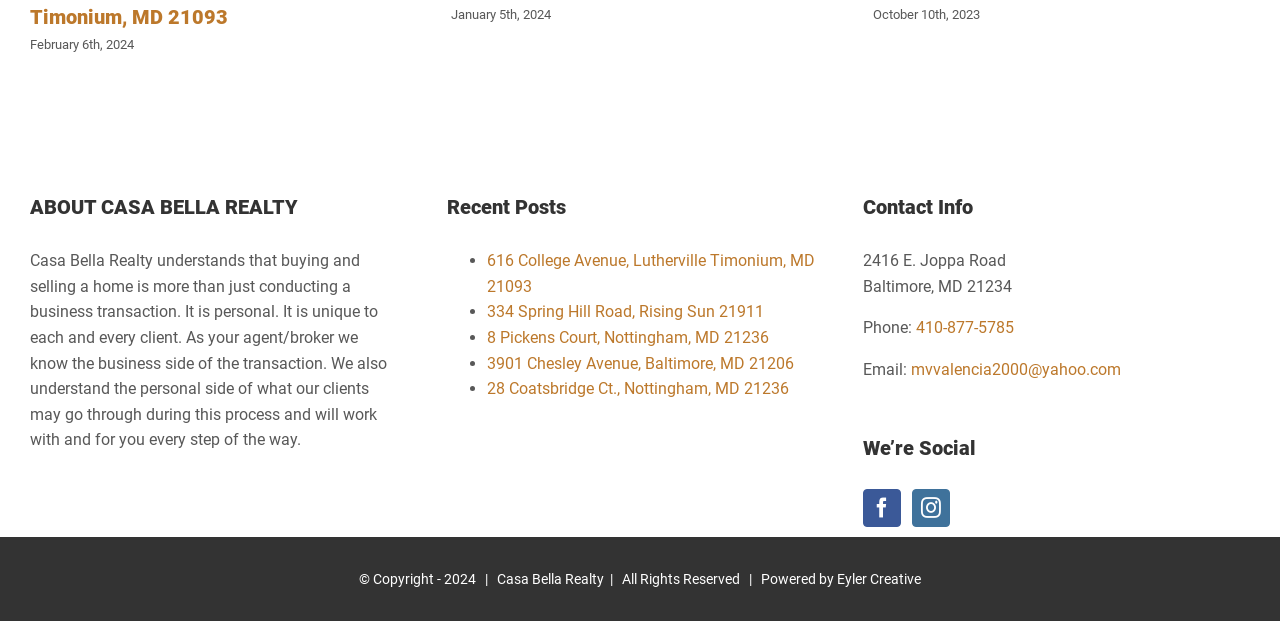Provide the bounding box coordinates of the HTML element described by the text: "Law". The coordinates should be in the format [left, top, right, bottom] with values between 0 and 1.

None